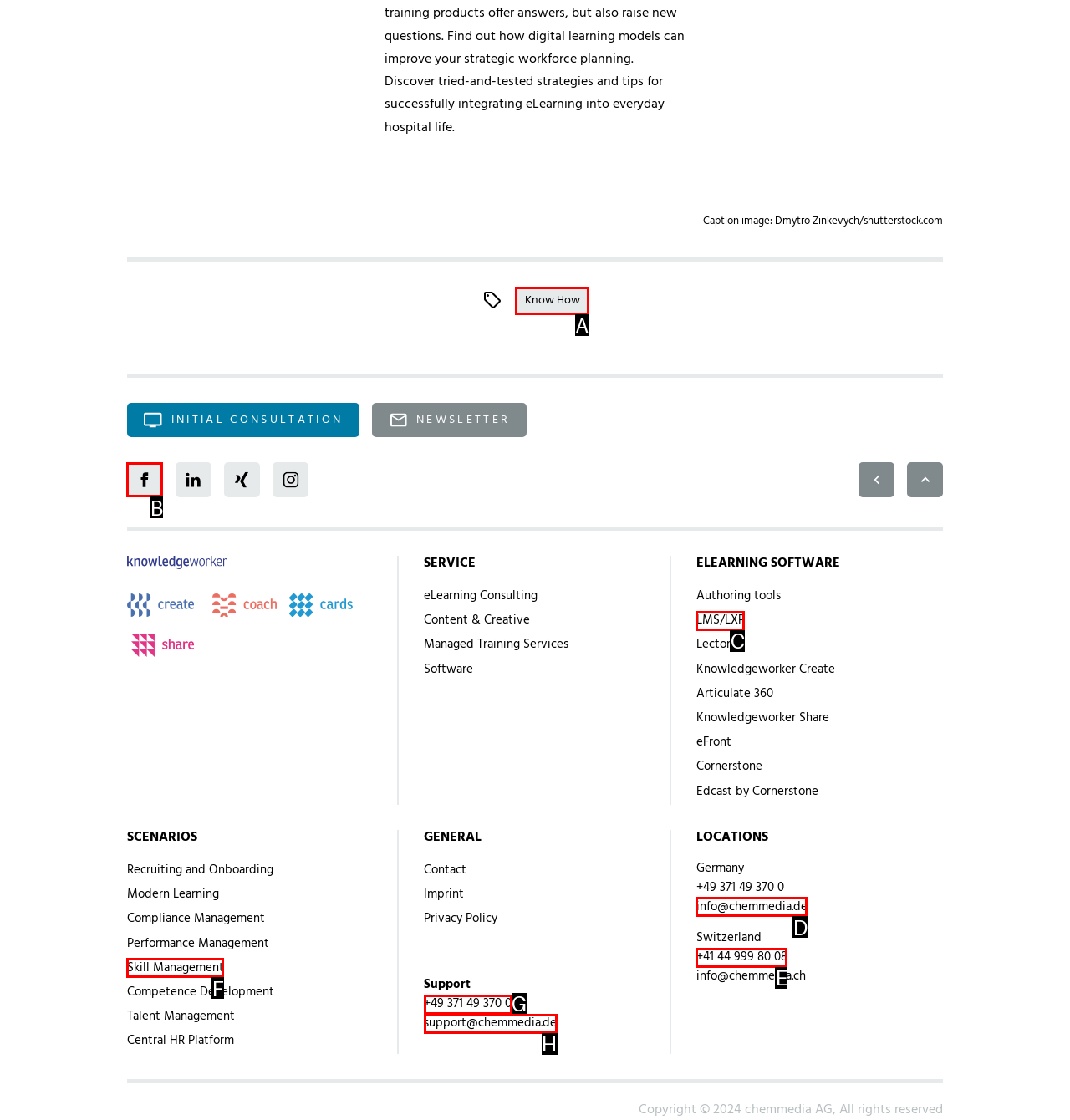Which lettered option should be clicked to perform the following task: Click on Know How
Respond with the letter of the appropriate option.

A